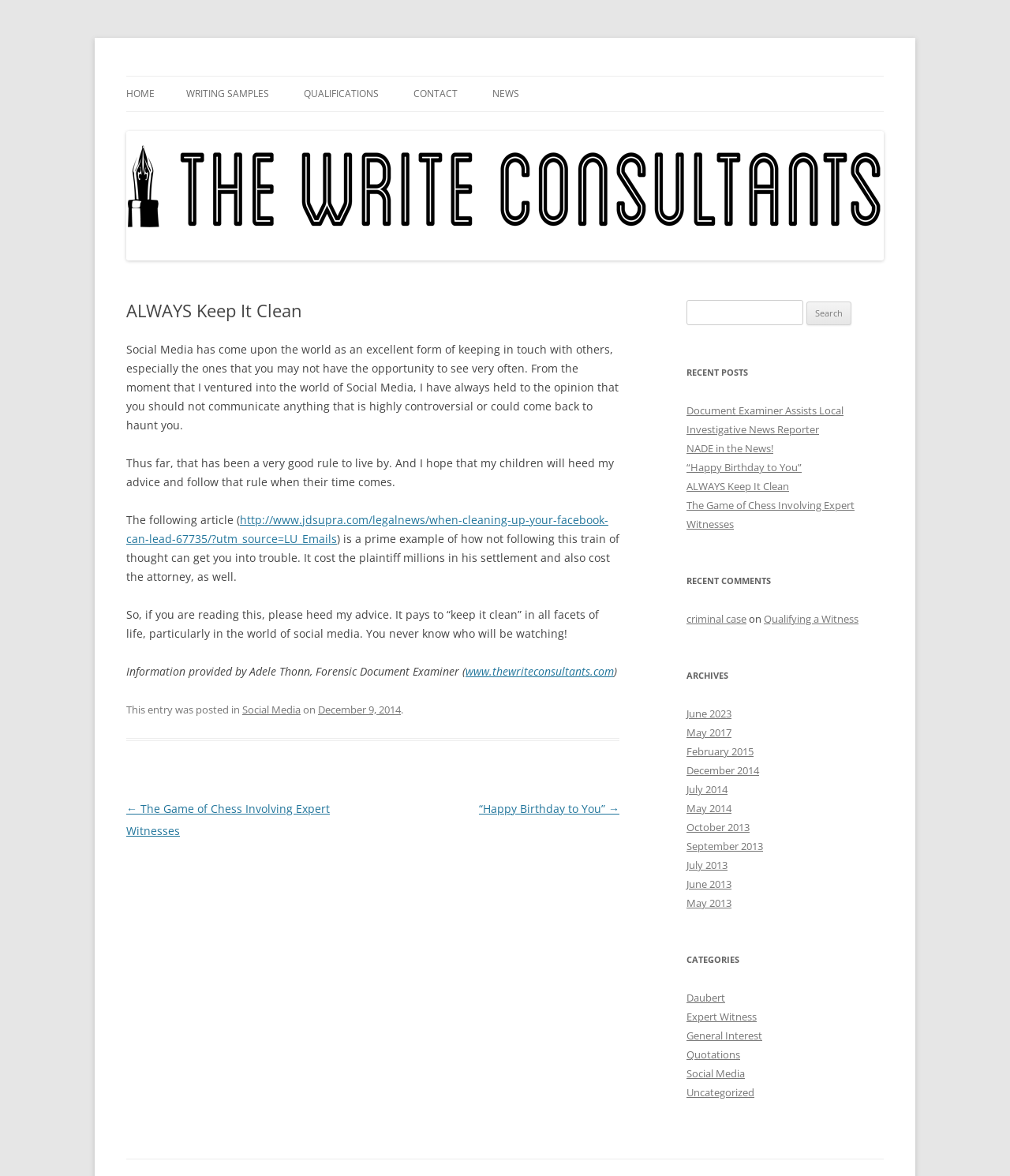Determine which piece of text is the heading of the webpage and provide it.

The Write Consultants